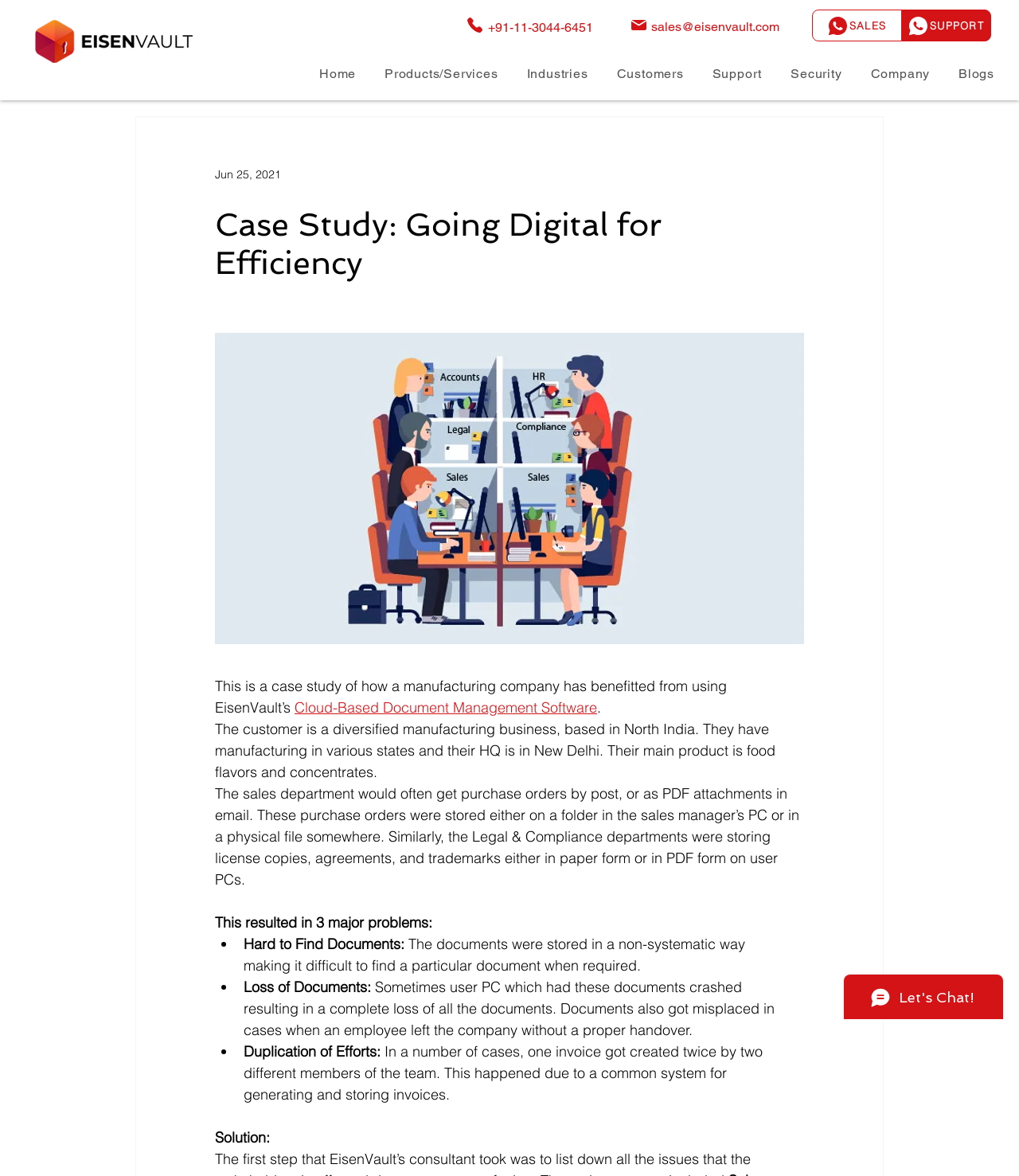Select the bounding box coordinates of the element I need to click to carry out the following instruction: "View support page".

[0.884, 0.008, 0.973, 0.035]